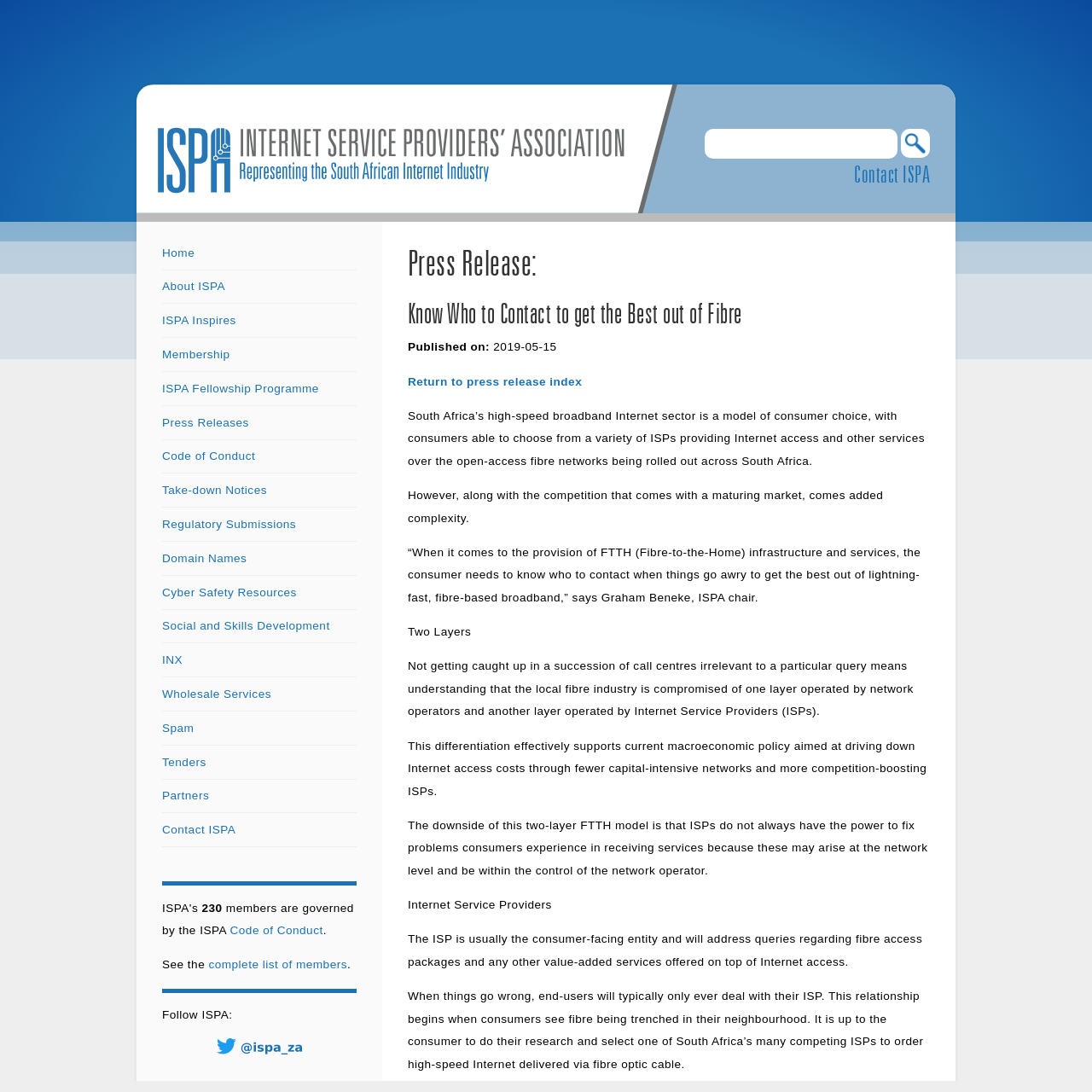Provide the bounding box coordinates for the UI element that is described as: "complete list of members".

[0.191, 0.878, 0.318, 0.889]